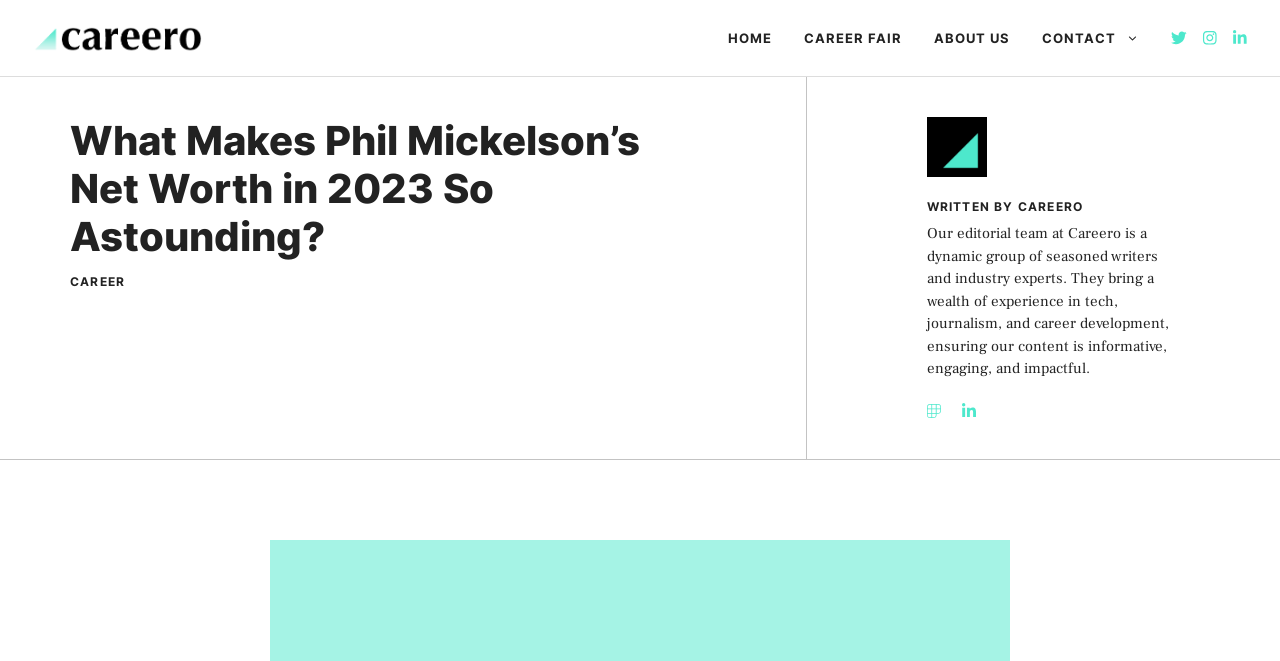Please provide a one-word or short phrase answer to the question:
What is the author's photo located?

Top right